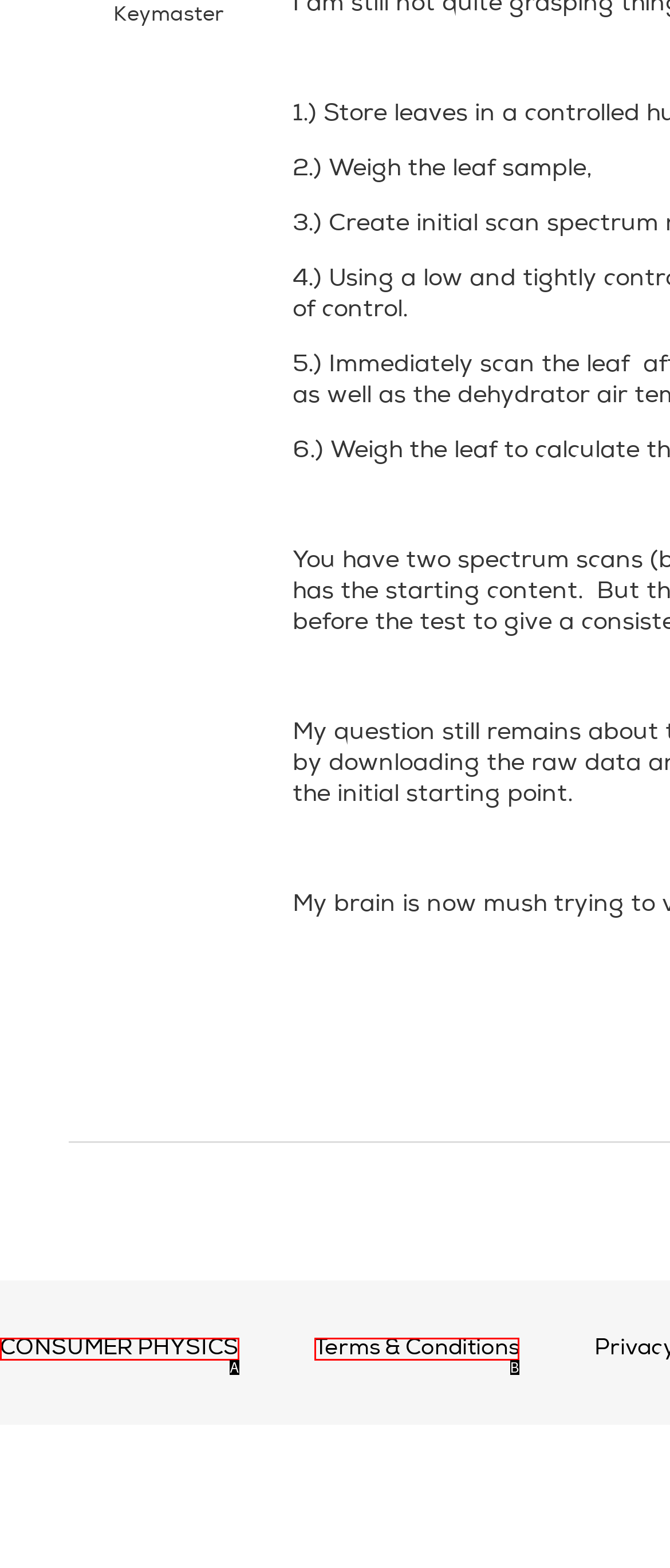Choose the letter that best represents the description: CONSUMER PHYSICS. Provide the letter as your response.

A